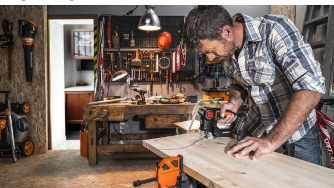Carefully observe the image and respond to the question with a detailed answer:
What type of lighting is used in the workspace?

The image features soft lighting, which helps to accentuate the details of the wood and tools, creating a productive atmosphere. This type of lighting is suitable for a workspace where precision and attention to detail are crucial.